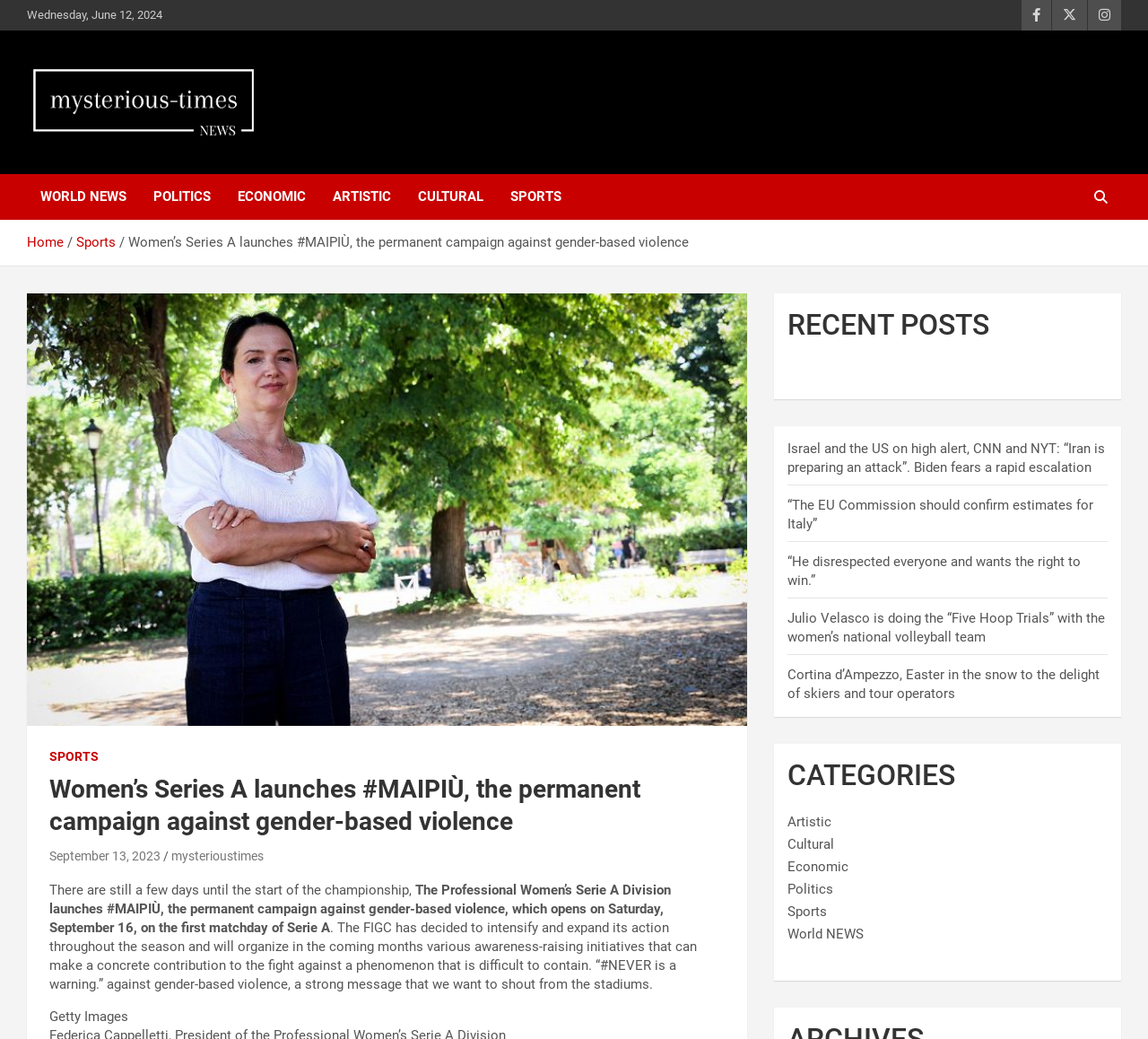Identify the bounding box coordinates for the element that needs to be clicked to fulfill this instruction: "Check the 'RECENT POSTS' section". Provide the coordinates in the format of four float numbers between 0 and 1: [left, top, right, bottom].

[0.686, 0.295, 0.965, 0.331]